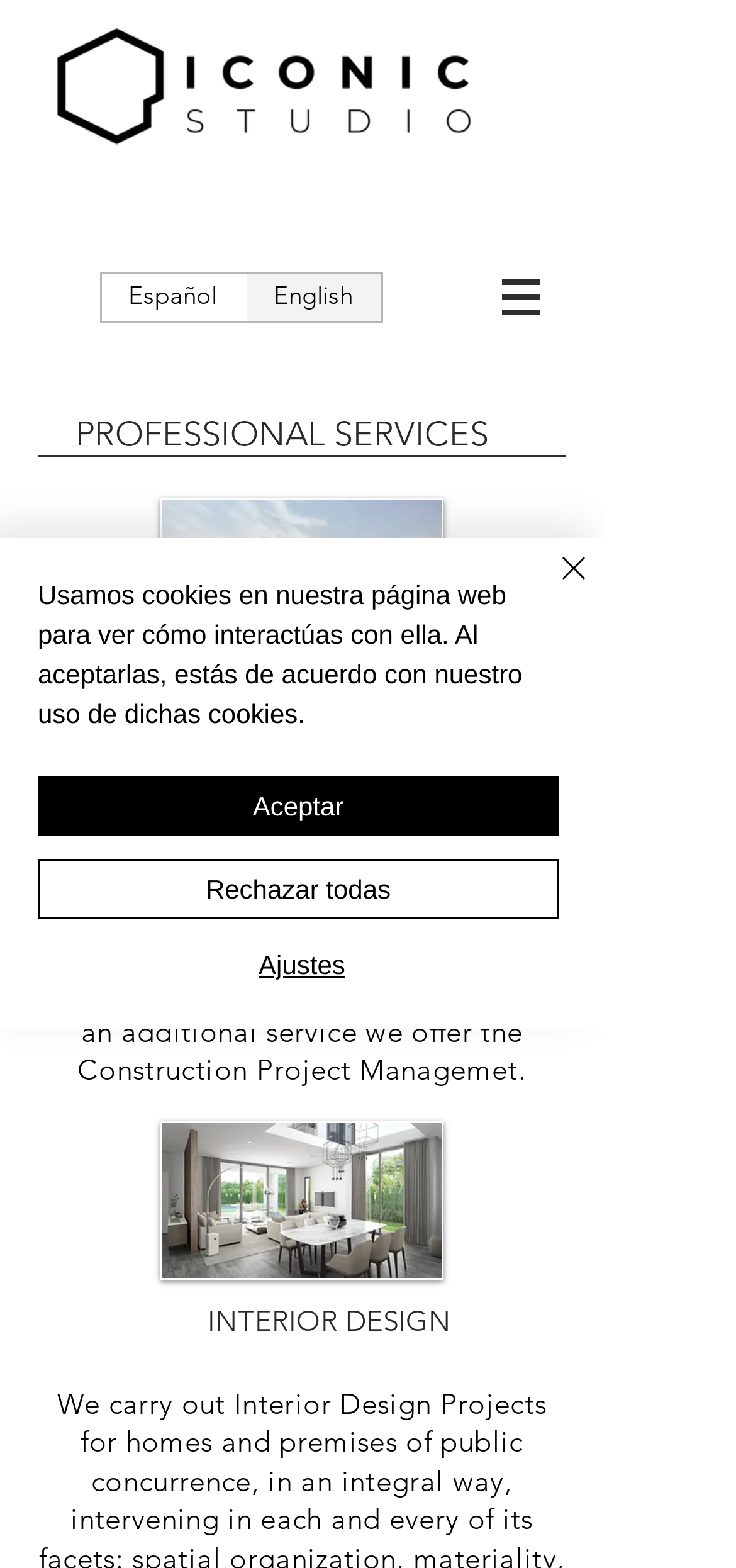What is the topic of the text under the 'ARCHITECTURE' heading?
Refer to the image and give a detailed answer to the question.

The text under the 'ARCHITECTURE' heading discusses the process of project management, including the preliminary draft, technical project, and construction project management.